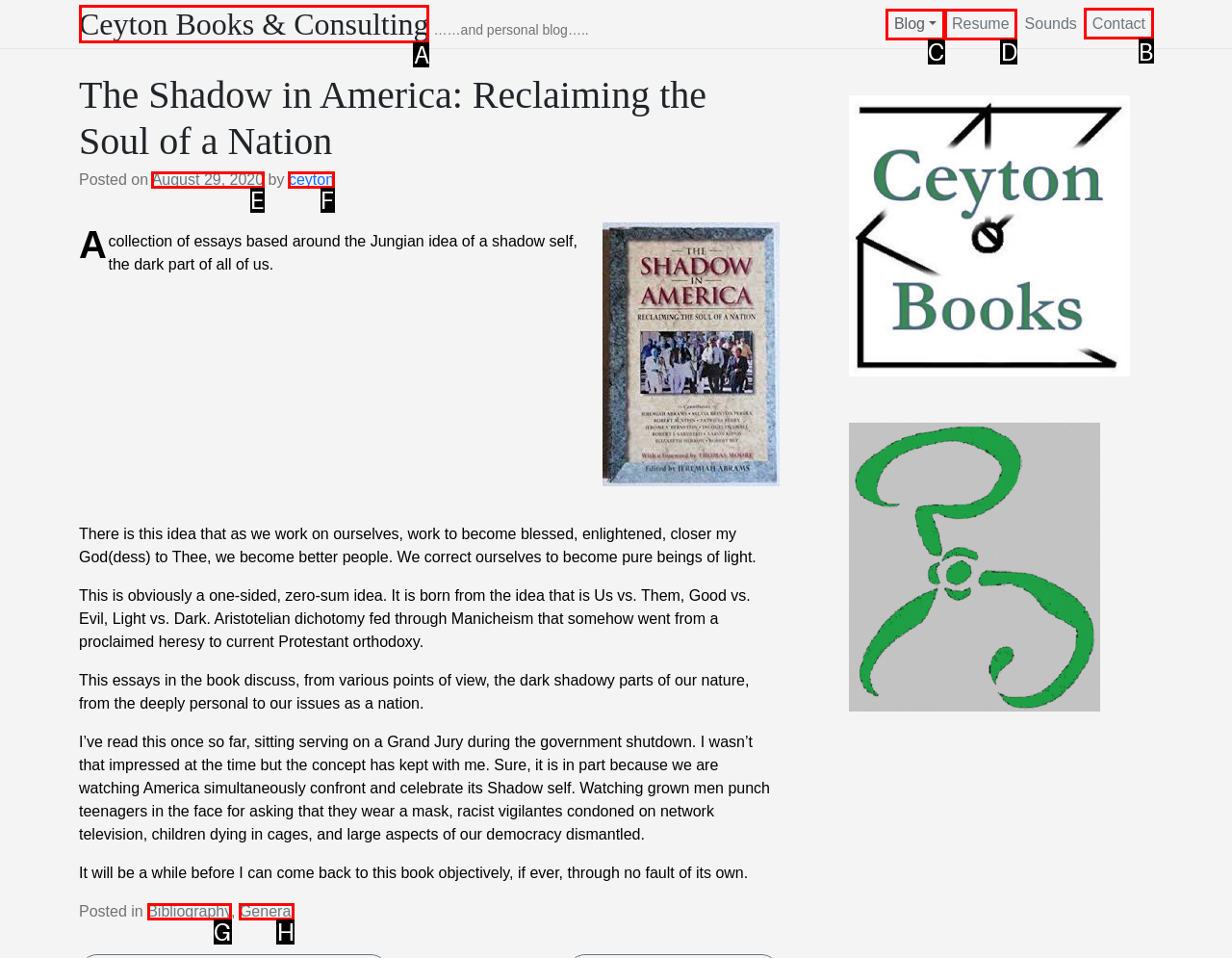To perform the task "Contact the author", which UI element's letter should you select? Provide the letter directly.

B